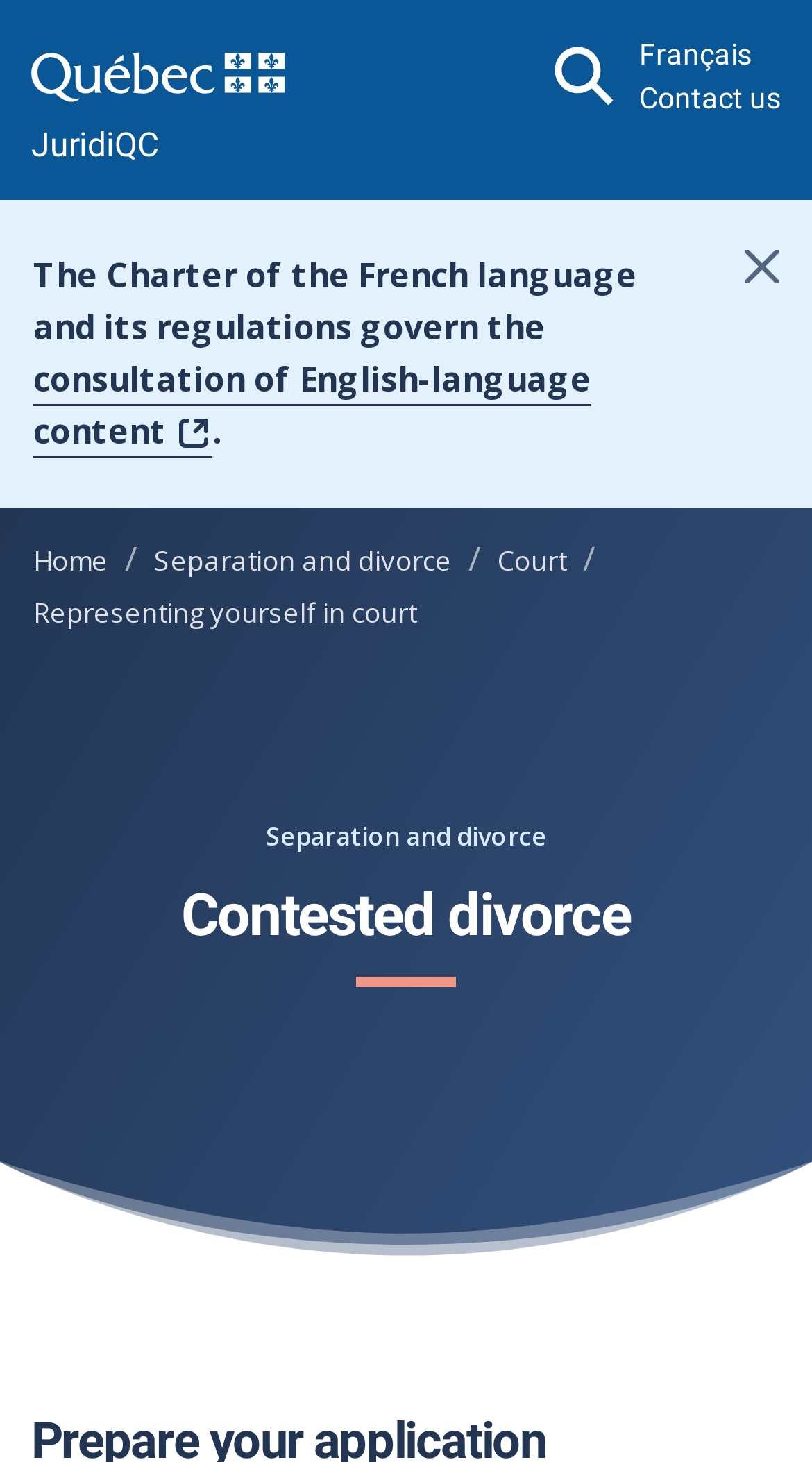Create an elaborate caption for the webpage.

The webpage is about contested divorce, with a prominent heading at the top center of the page. At the very top, there is a navigation banner that spans the entire width of the page, containing several links, including "Gouvernement du Québec", "JuridiQC", and "Search the site" with a search icon. To the right of the search button, there are two more links, "Français" and "Contact us".

Below the navigation banner, there is an alert section that takes up the full width of the page, containing a message about the Charter of the French language and its regulations. This section also includes a button to close the alert, accompanied by a small icon. Within the alert, there is a link to consult English-language content, which opens in a new tab, indicated by a small icon.

Underneath the alert, there is a breadcrumb navigation section that spans the full width of the page, containing four links: "Home", "Separation and divorce", "Court", and "Representing yourself in court". These links are arranged horizontally, with "Home" on the left and "Representing yourself in court" on the right.

At the bottom center of the page, there is a prominent link to "Skip and go to general information".